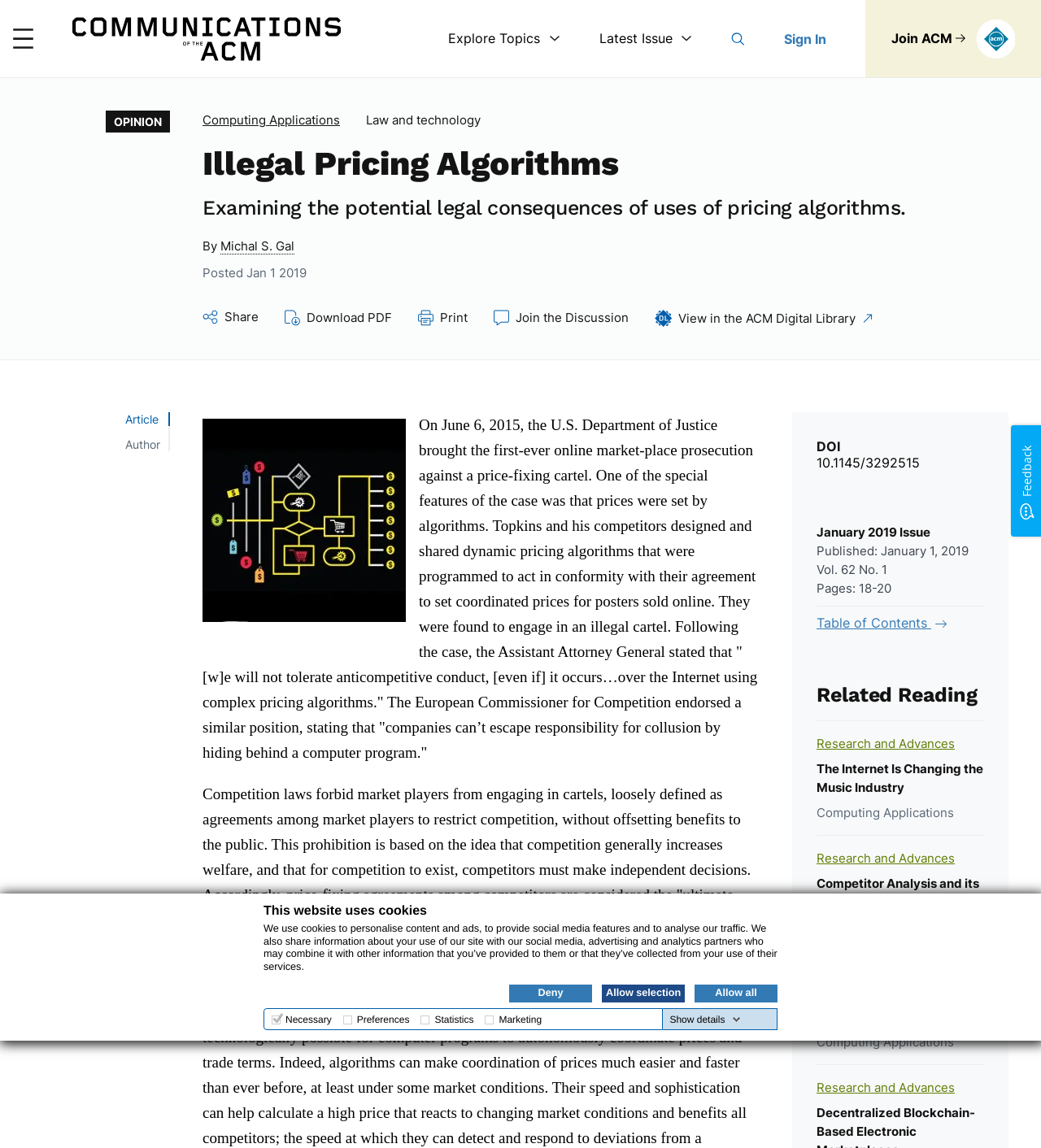Find the bounding box coordinates for the element that must be clicked to complete the instruction: "Click the 'Join ACM' link". The coordinates should be four float numbers between 0 and 1, indicated as [left, top, right, bottom].

[0.831, 0.0, 1.0, 0.067]